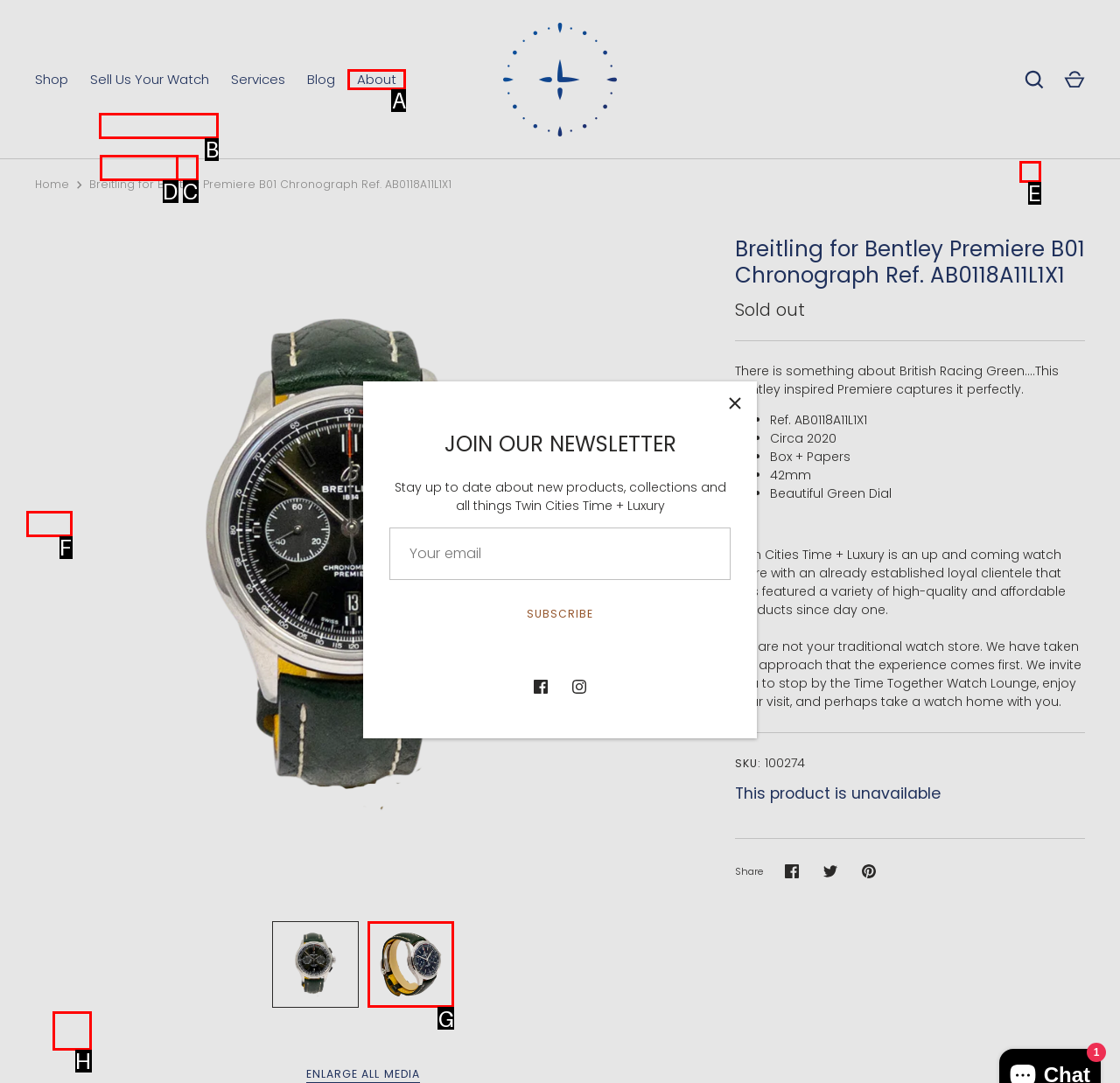Which HTML element should be clicked to complete the task: Contact Us? Answer with the letter of the corresponding option.

B